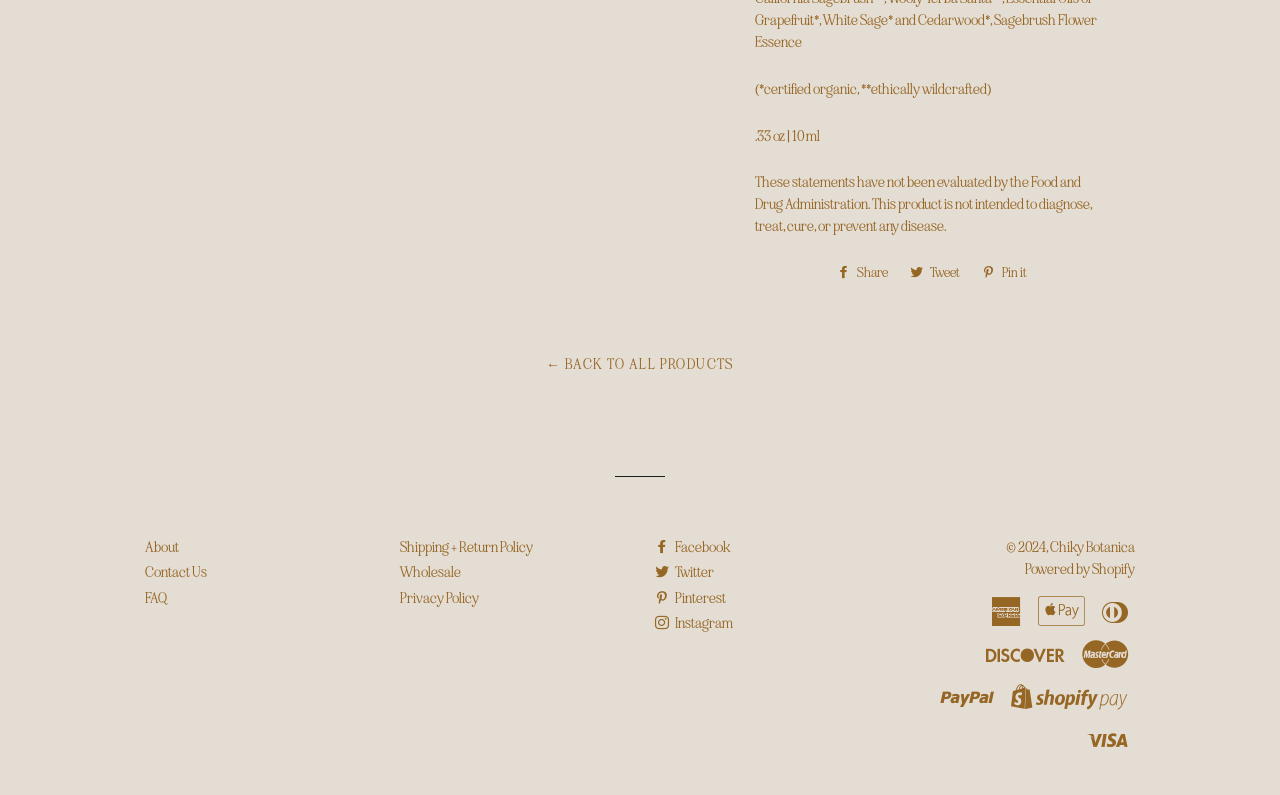What is the product size?
Refer to the image and give a detailed response to the question.

The product size is mentioned on the webpage as '.33 oz | 10 ml' which is located below the certified organic and ethically wildcrafted text.